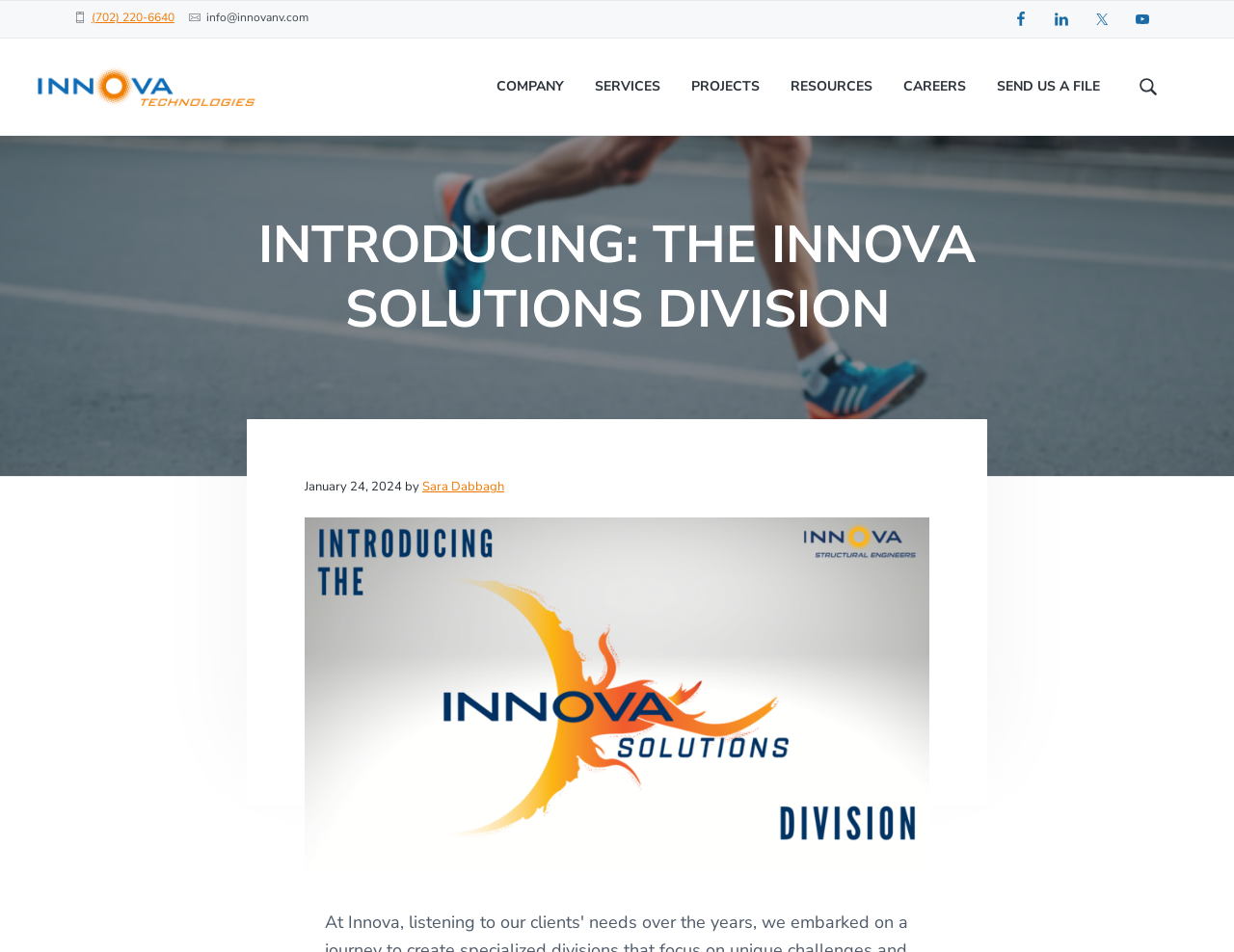Find and provide the bounding box coordinates for the UI element described with: "Company".

[0.402, 0.08, 0.457, 0.103]